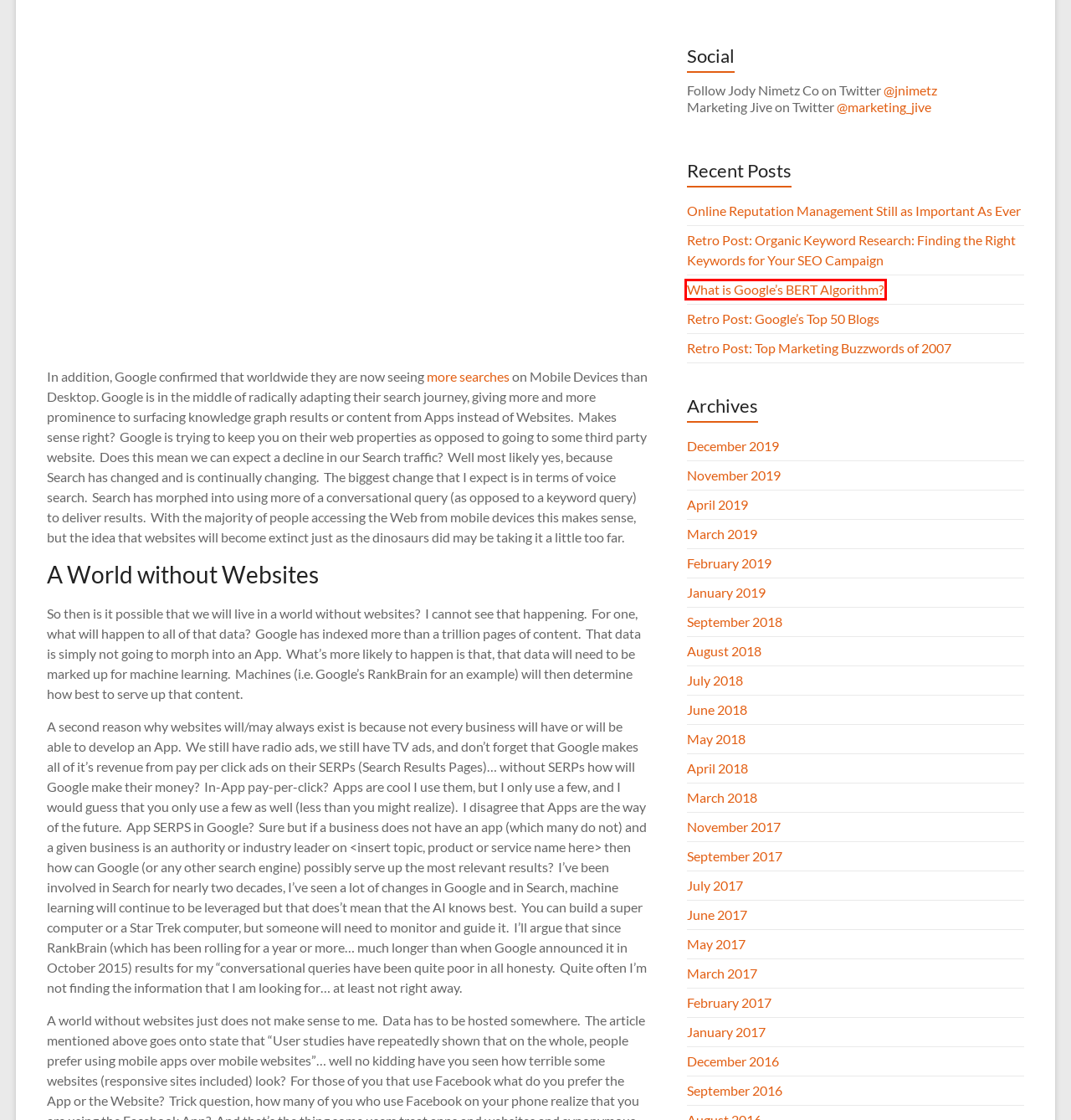With the provided webpage screenshot containing a red bounding box around a UI element, determine which description best matches the new webpage that appears after clicking the selected element. The choices are:
A. July, 2017 - Jody Nimetz Co.
B. March, 2018 - Jody Nimetz Co.
C. June, 2017 - Jody Nimetz Co.
D. September, 2016 - Jody Nimetz Co.
E. April, 2019 - Jody Nimetz Co.
F. May, 2018 - Jody Nimetz Co.
G. About the Google BERT Algorithm | Jody Nimetz Co.
H. February, 2019 - Jody Nimetz Co.

G